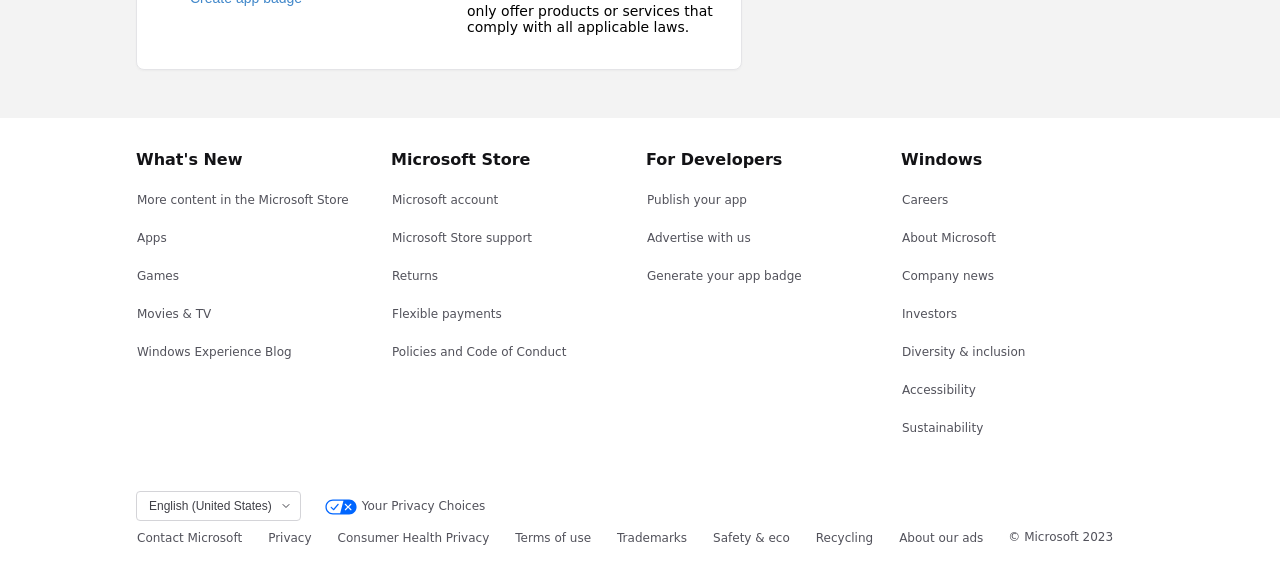Bounding box coordinates should be in the format (top-left x, top-left y, bottom-right x, bottom-right y) and all values should be floating point numbers between 0 and 1. Determine the bounding box coordinate for the UI element described as: Your Privacy Choices

[0.254, 0.85, 0.38, 0.906]